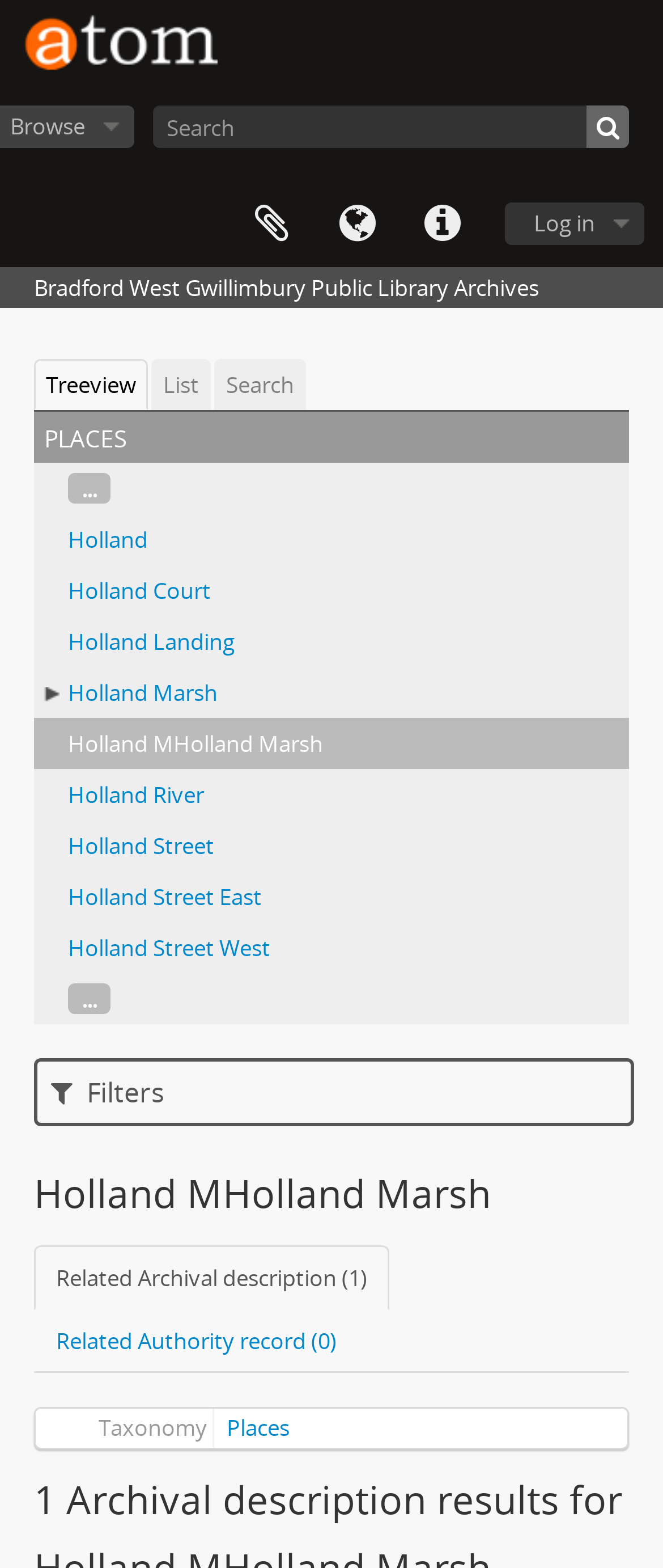Identify the bounding box coordinates of the region that should be clicked to execute the following instruction: "share on Facebook".

None